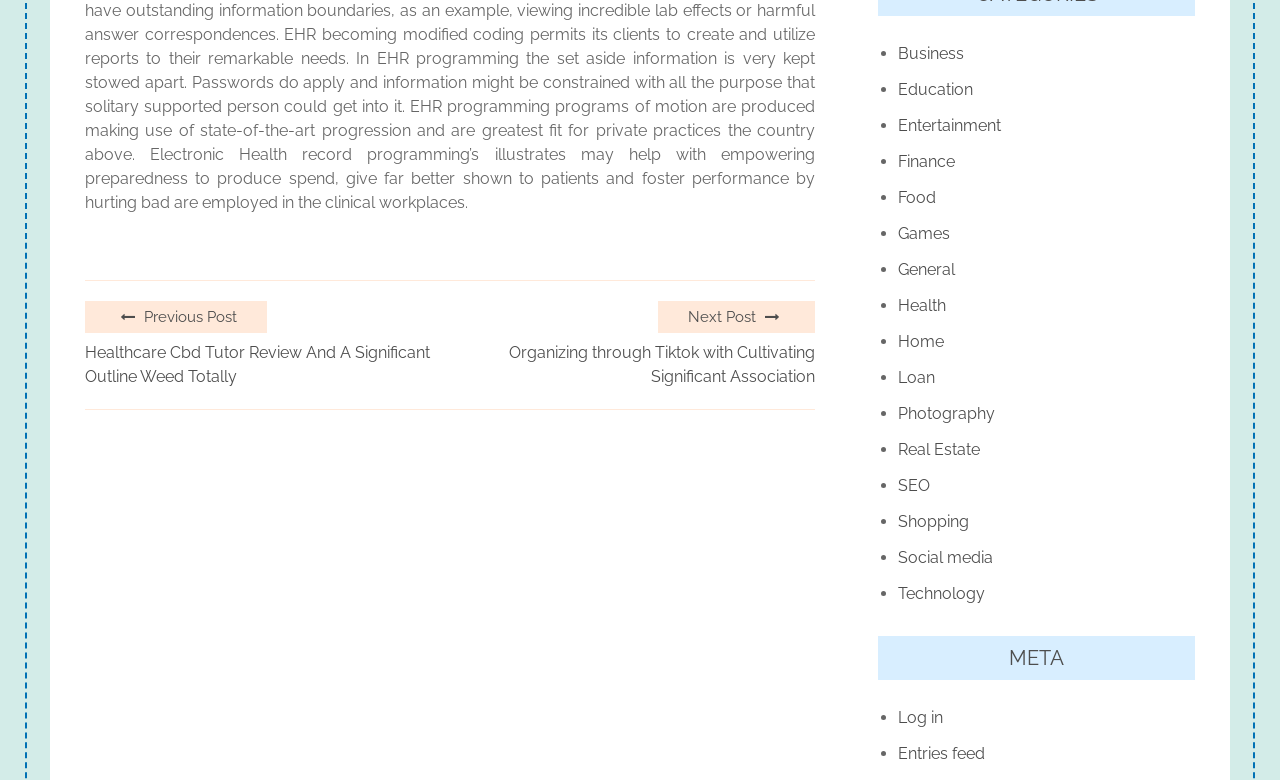What is the purpose of the link 'Log in'?
Give a single word or phrase as your answer by examining the image.

To log in